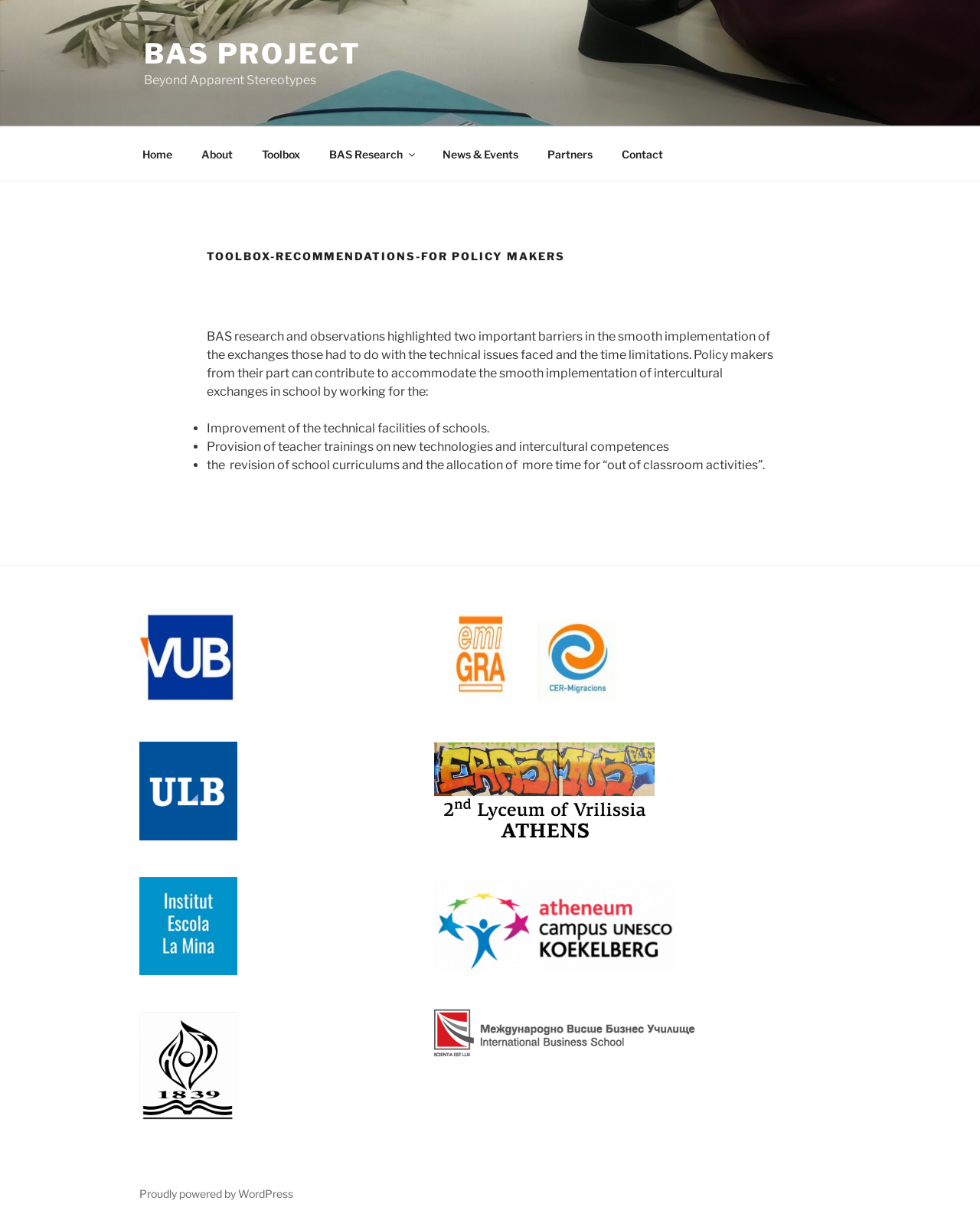Explain the webpage's layout and main content in detail.

The webpage is titled "Toolbox-Recommendations-For policy makers – BAS Project" and appears to be a policy-focused webpage related to the BAS Project. At the top-left corner, there is a link to the "BAS PROJECT" and a static text "Beyond Apparent Stereotypes" next to it. 

A top menu navigation bar is located above the main content area, containing 7 links: "Home", "About", "Toolbox", "BAS Research", "News & Events", "Partners", and "Contact". 

The main content area is divided into an article section, which contains a heading "TOOLBOX-RECOMMENDATIONS-FOR POLICY MAKERS" at the top. Below the heading, there is a paragraph of text discussing the BAS research and observations on the implementation of intercultural exchanges in schools. 

The text is followed by a list of three recommendations for policy makers, each marked with a bullet point. The recommendations include improving technical facilities in schools, providing teacher trainings, and revising school curriculums. 

At the bottom of the page, there is a footer section containing several links, including five links on the left side and four links on the right side. The footer section also includes a link to WordPress, indicating that the webpage is powered by WordPress.